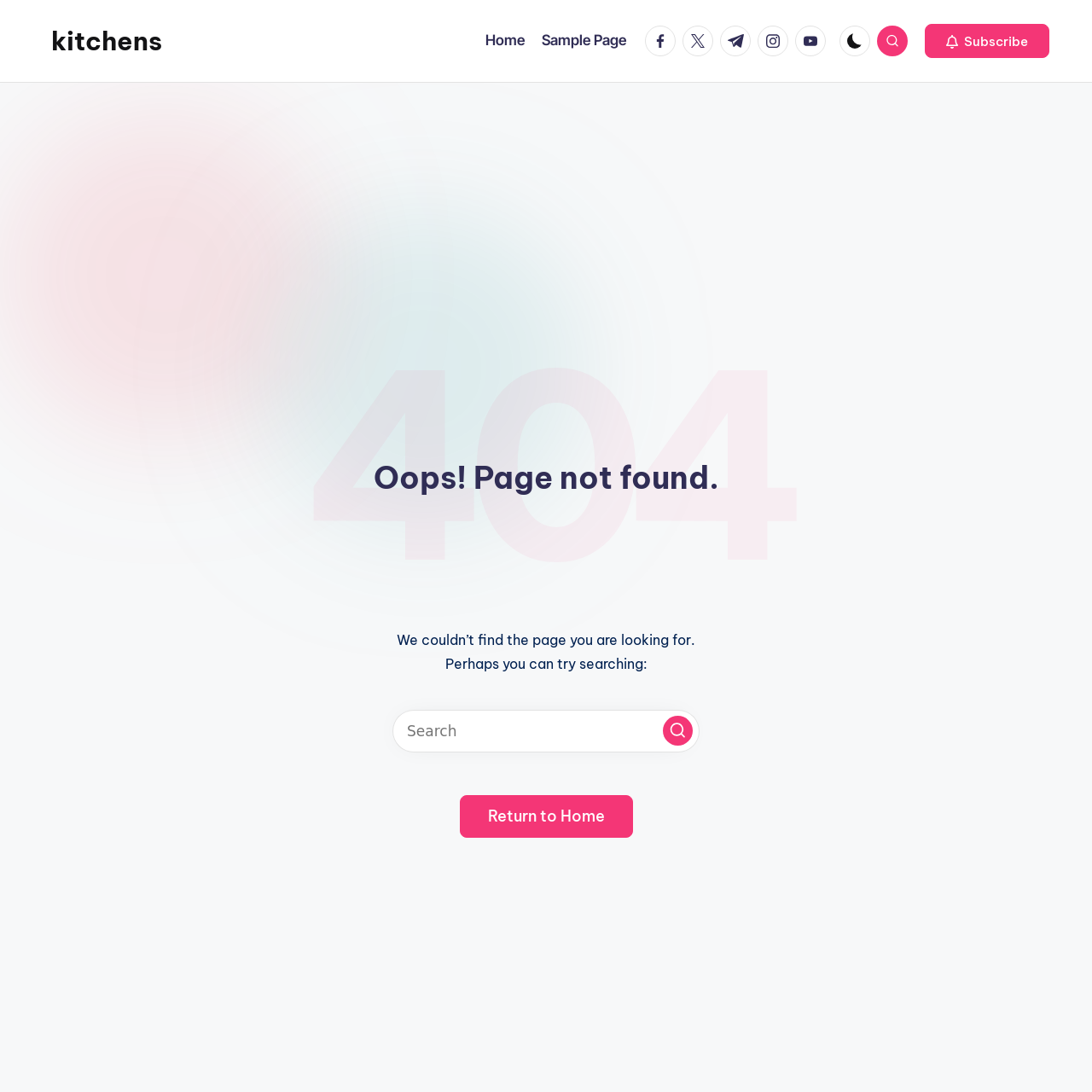Locate the UI element described by aria-label="Search" in the provided webpage screenshot. Return the bounding box coordinates in the format (top-left x, top-left y, bottom-right x, bottom-right y), ensuring all values are between 0 and 1.

[0.803, 0.023, 0.831, 0.052]